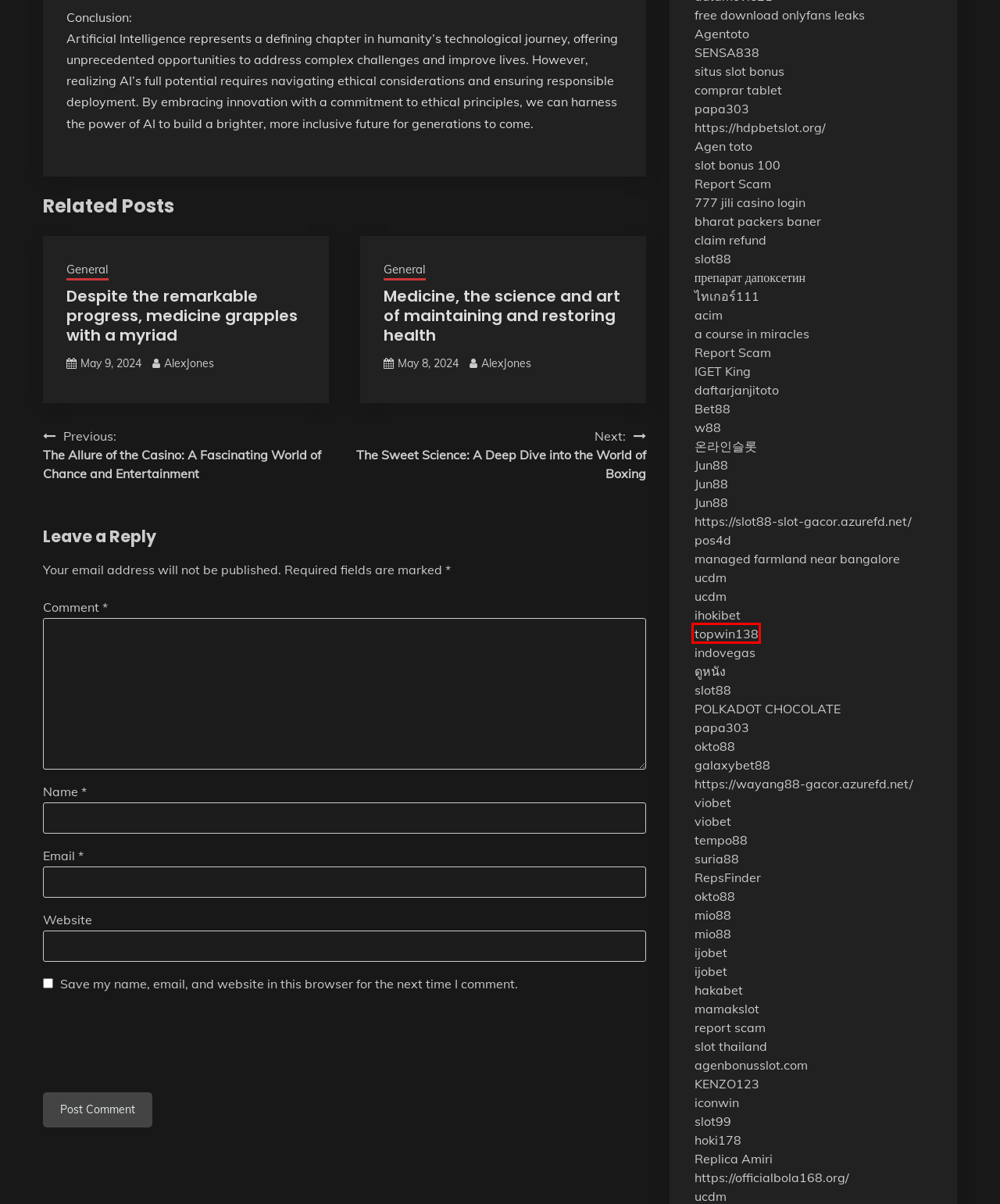You are looking at a screenshot of a webpage with a red bounding box around an element. Determine the best matching webpage description for the new webpage resulting from clicking the element in the red bounding box. Here are the descriptions:
A. Topwin138 » Penyedia Game Online Mudah Menang 2024
B. The One Acre Farms- Managed Farm Developer of Bangalore
C. Easy Online Store & Shopping Cart Solution | EasyStore
D. RP888 | Daftar Situs RP888 Jamin Garansi Kekalahan Terbaik Login Rp888
E. VIOBET: Situs Judi Slot Online Resmi dan Terpercaya 2023
F. A Deep Dive into the World of Boxing
G. Que Tablet Comprar
H. Despite the remarkable progress, medicine grapples with a myriad

A